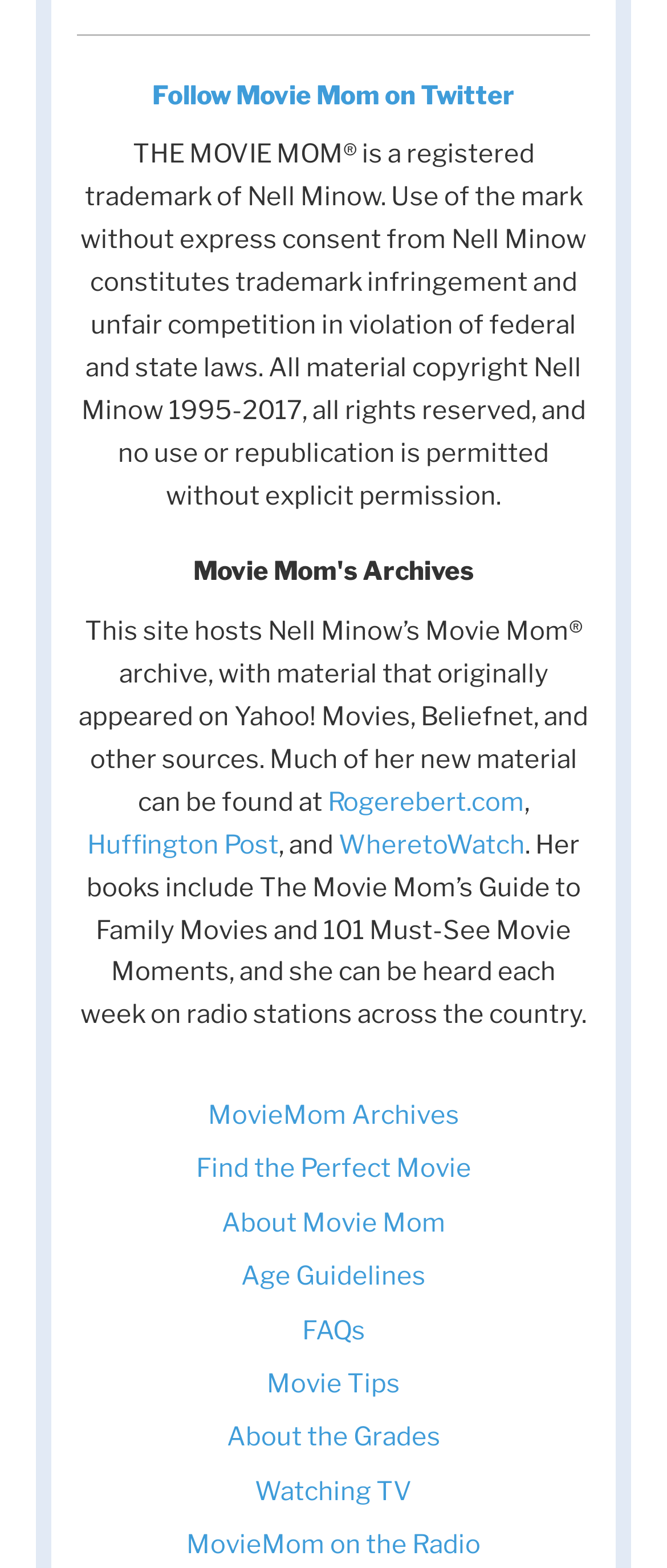Answer the question in one word or a short phrase:
How many links are there in the webpage?

12